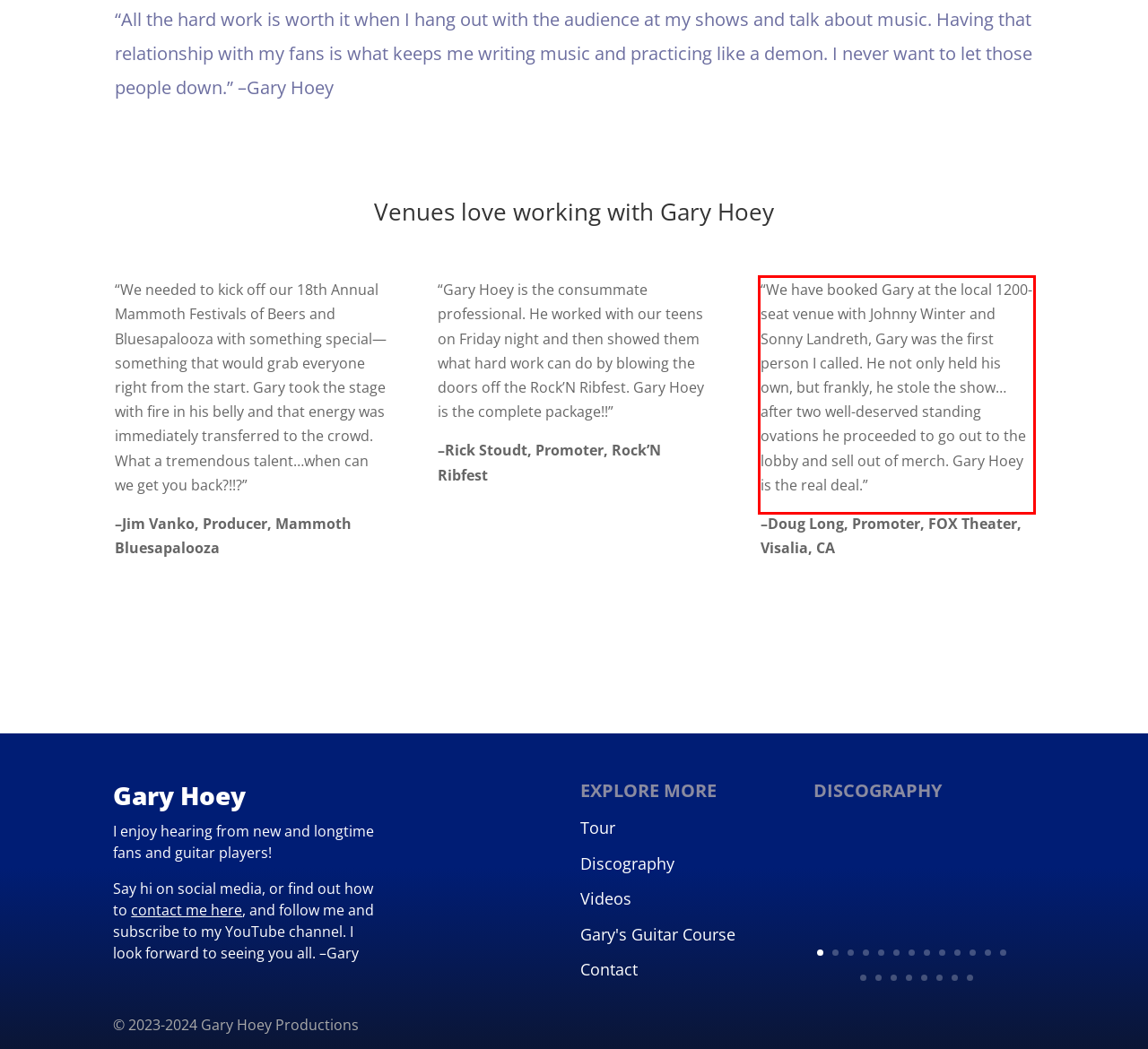You have a webpage screenshot with a red rectangle surrounding a UI element. Extract the text content from within this red bounding box.

“We have booked Gary at the local 1200-seat venue with Johnny Winter and Sonny Landreth, Gary was the first person I called. He not only held his own, but frankly, he stole the show…after two well-deserved standing ovations he proceeded to go out to the lobby and sell out of merch. Gary Hoey is the real deal.”